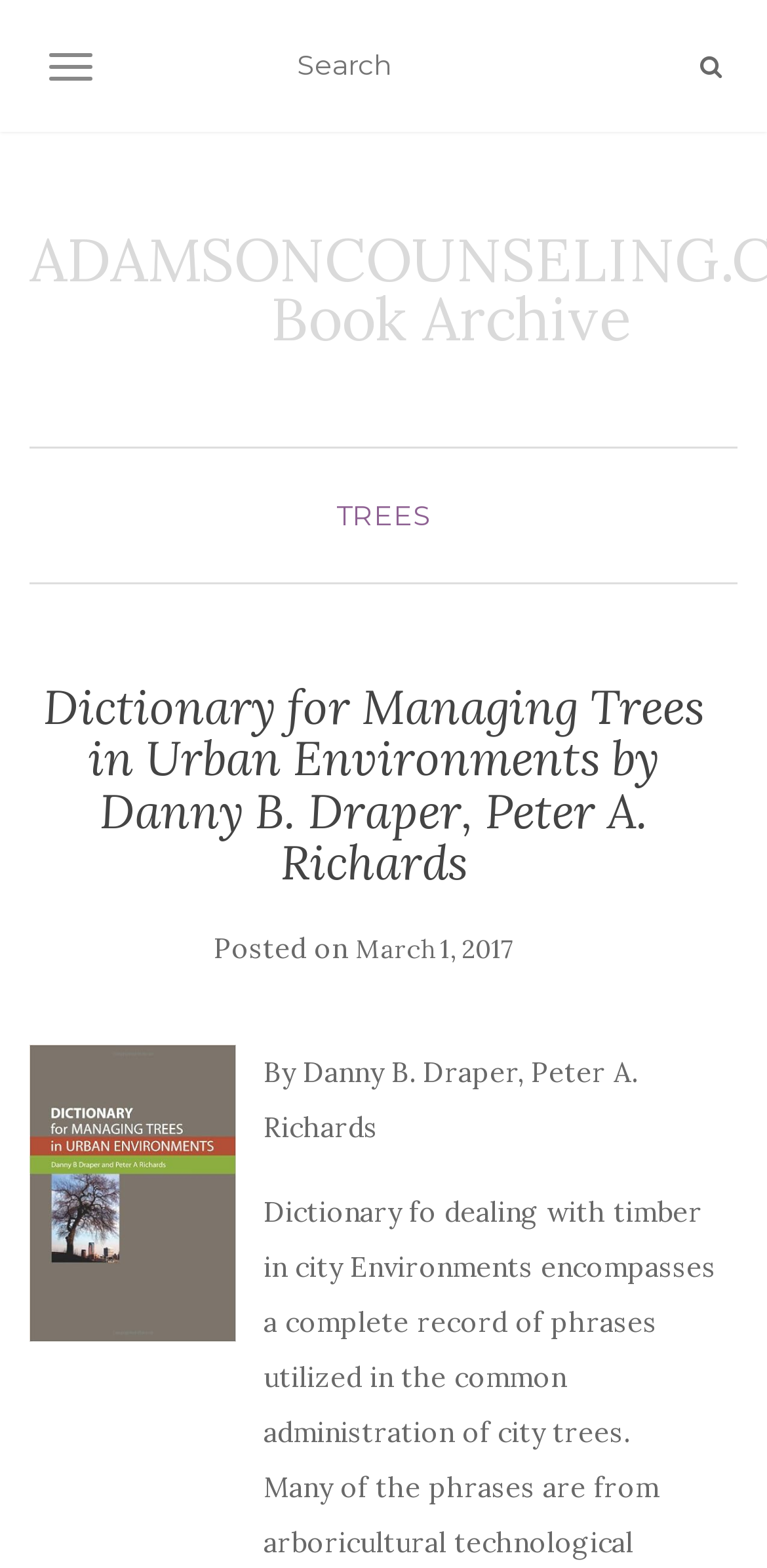What is the category of the book?
Carefully analyze the image and provide a thorough answer to the question.

The webpage has a link 'TREES' at the top, which suggests that the book is categorized under 'Trees'.